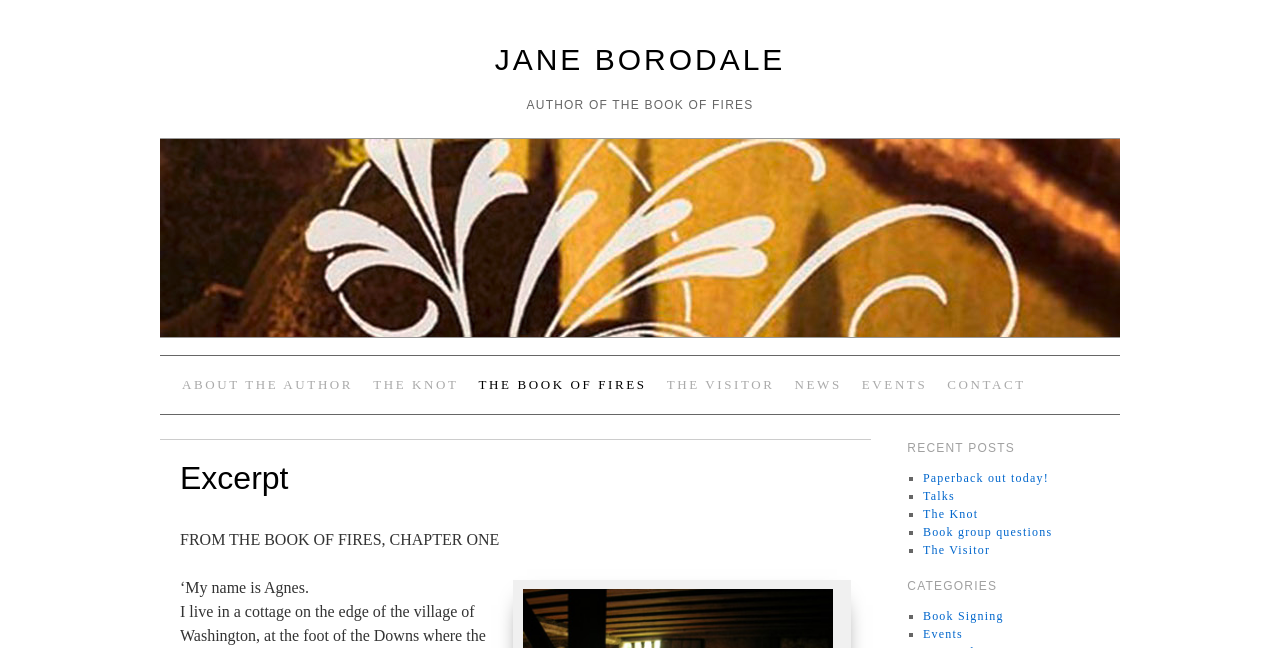How many recent posts are listed?
Please answer the question with as much detail as possible using the screenshot.

There are 5 recent posts listed, each marked with a '■' symbol, and they are 'Paperback out today!', 'Talks', 'The Knot', 'Book group questions', and 'The Visitor'.